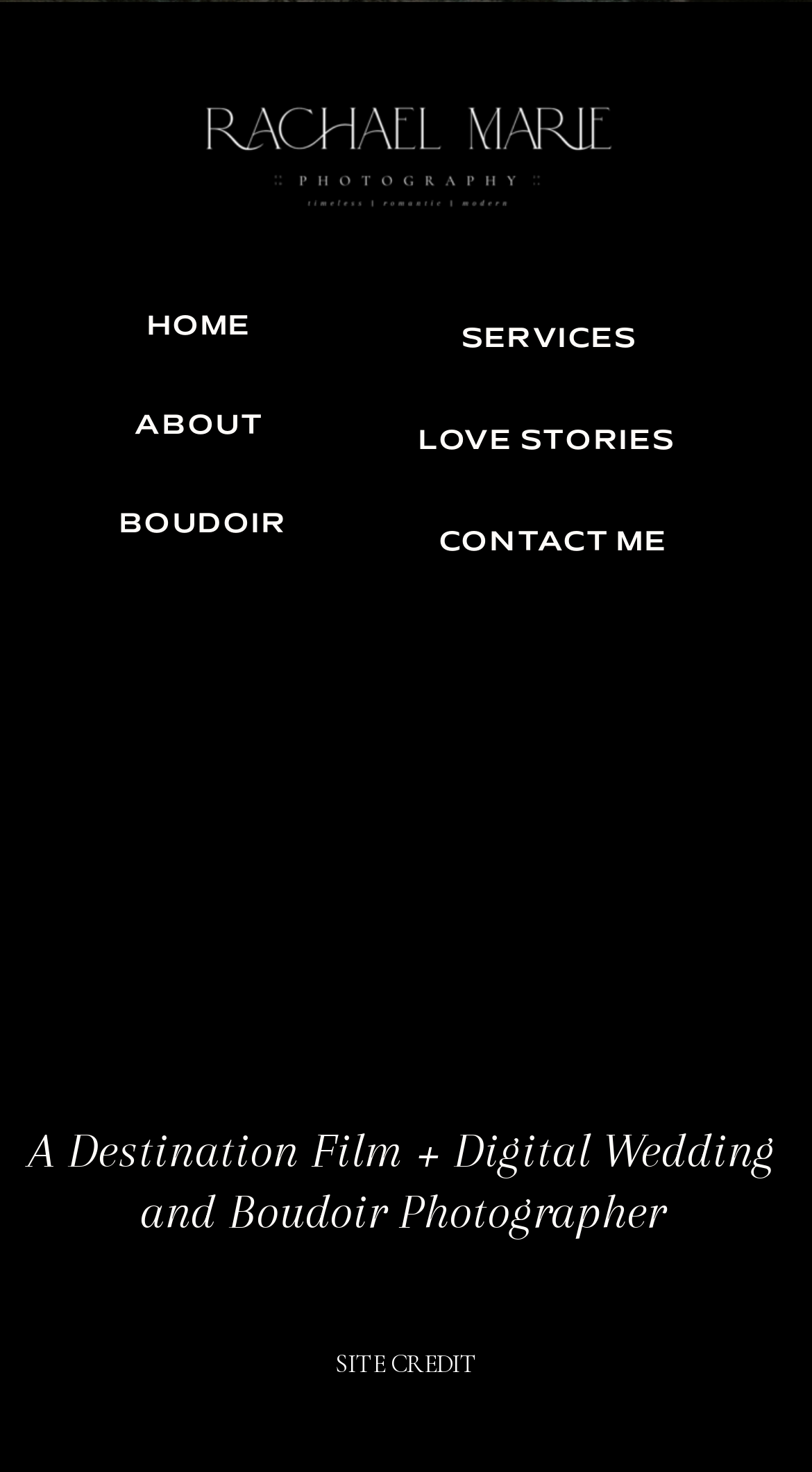Determine the bounding box coordinates of the element that should be clicked to execute the following command: "visit site credits".

[0.159, 0.914, 0.841, 0.941]